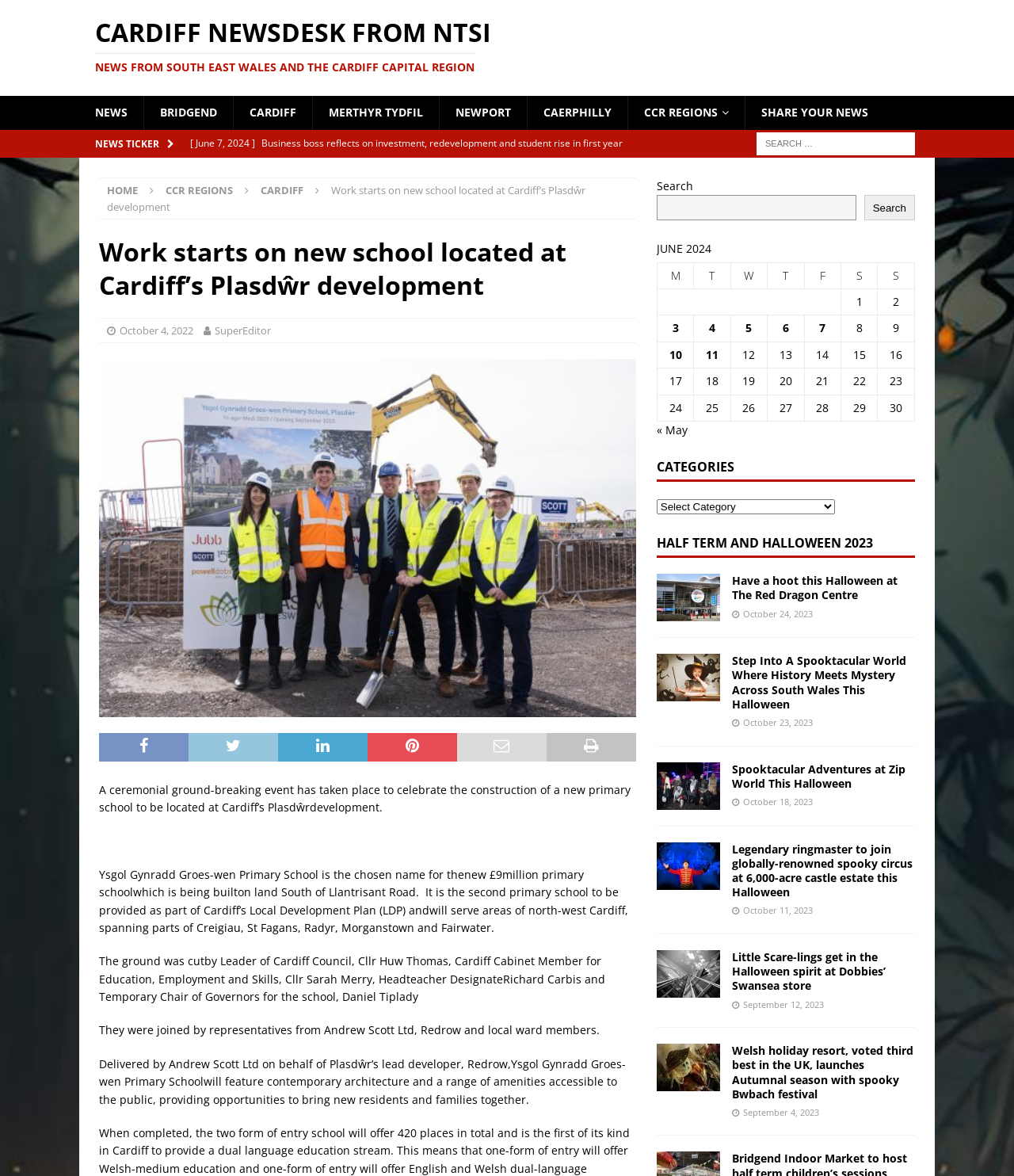What is the name of the primary school being built?
Examine the screenshot and reply with a single word or phrase.

Ysgol Gynradd Groes-wen